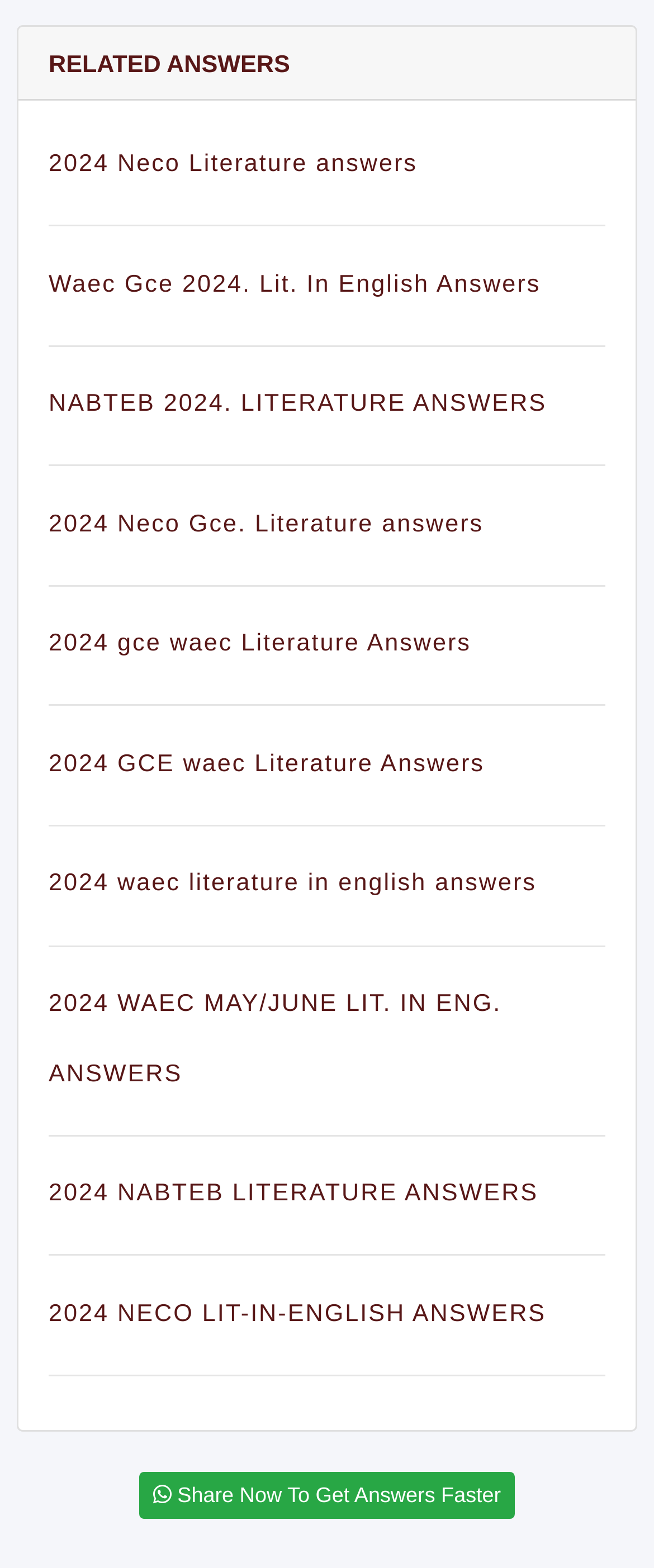What is the name of the first link under RELATED ANSWERS?
Relying on the image, give a concise answer in one word or a brief phrase.

2024 Neco Literature answers